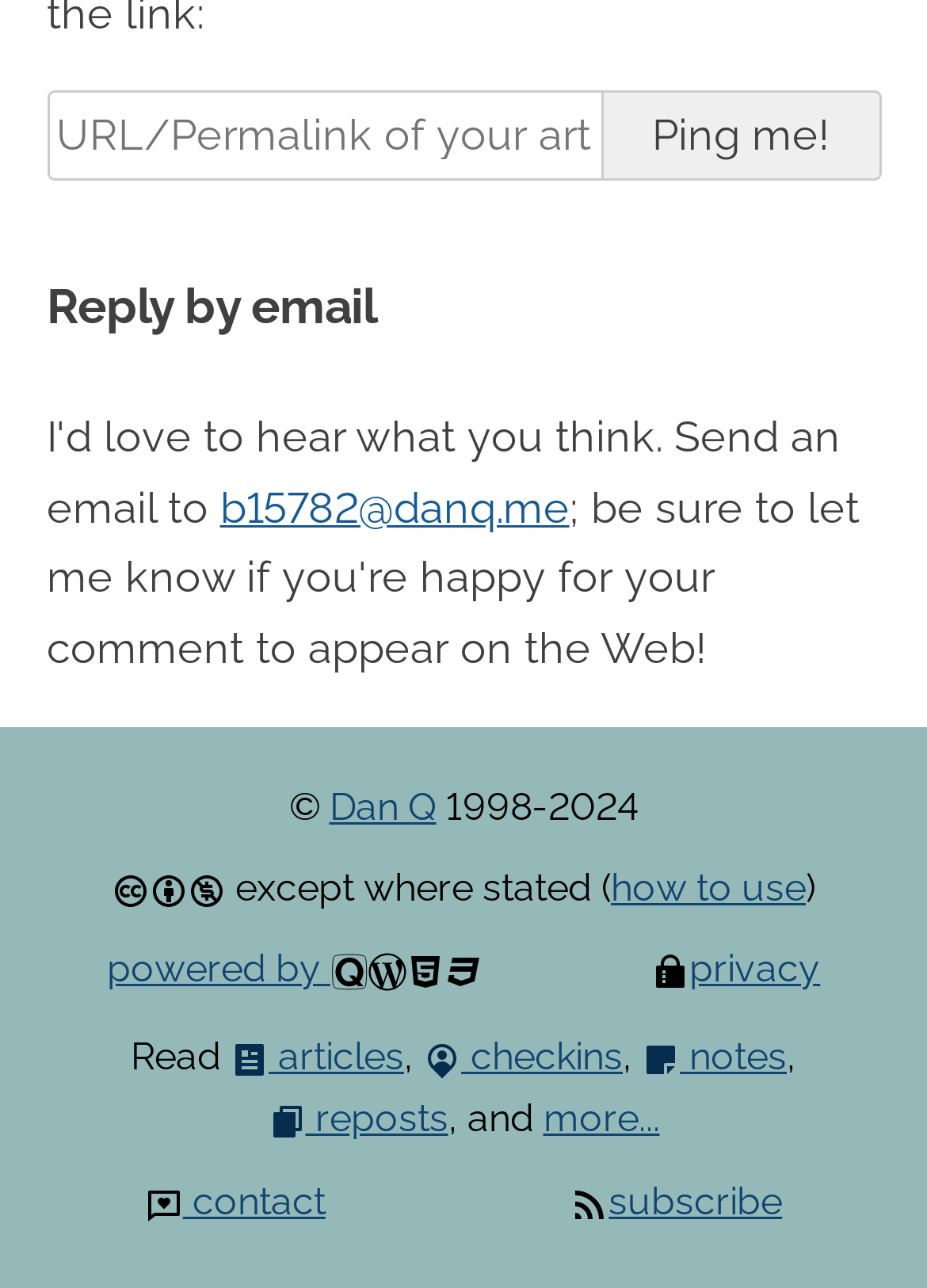Please identify the bounding box coordinates of the region to click in order to complete the given instruction: "Enter your reply link". The coordinates should be four float numbers between 0 and 1, i.e., [left, top, right, bottom].

[0.05, 0.071, 0.648, 0.14]